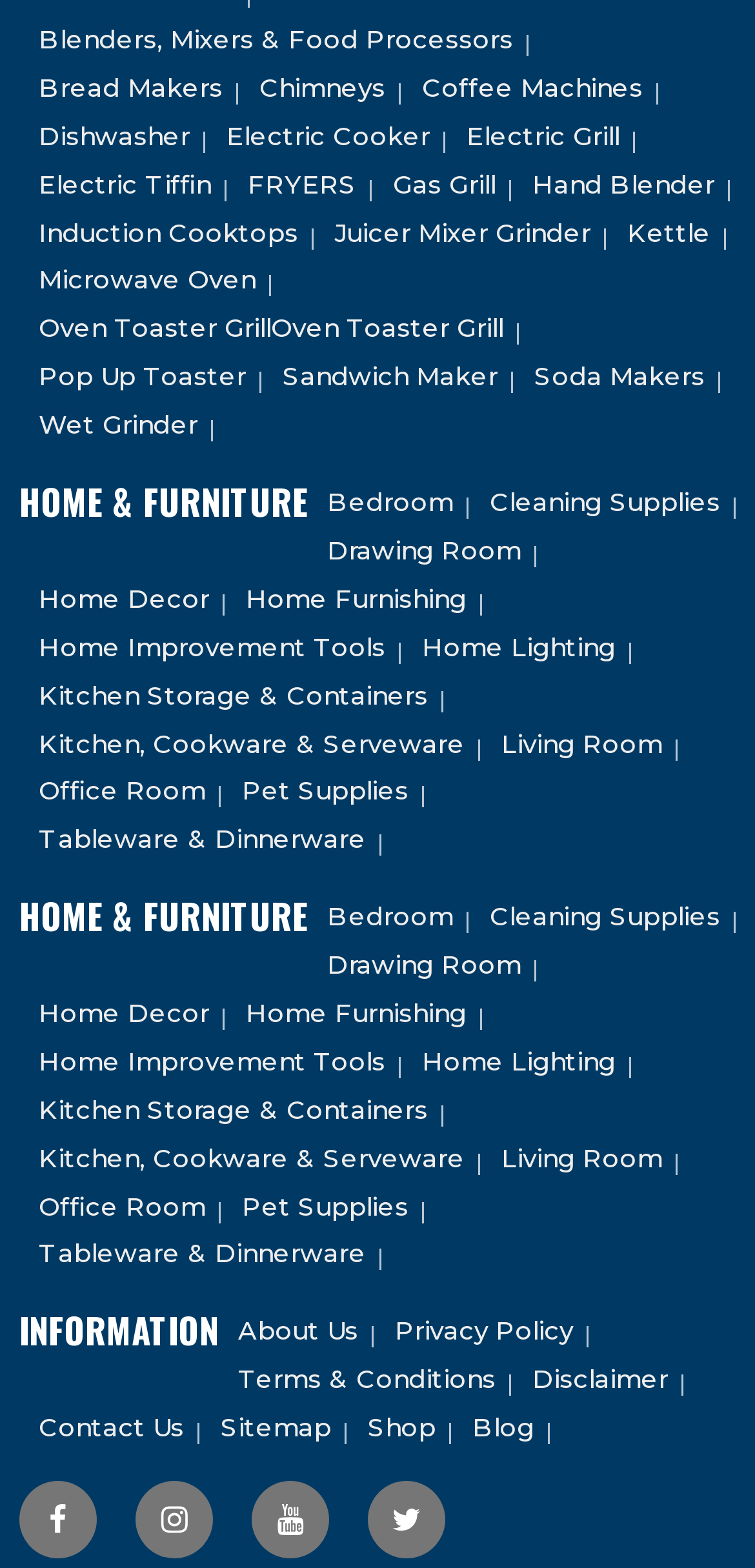How many social media links are at the bottom of the page?
Give a thorough and detailed response to the question.

I scrolled down to the bottom of the webpage and found four social media links: Facebook, Instagram, Youtube, and Twitter.